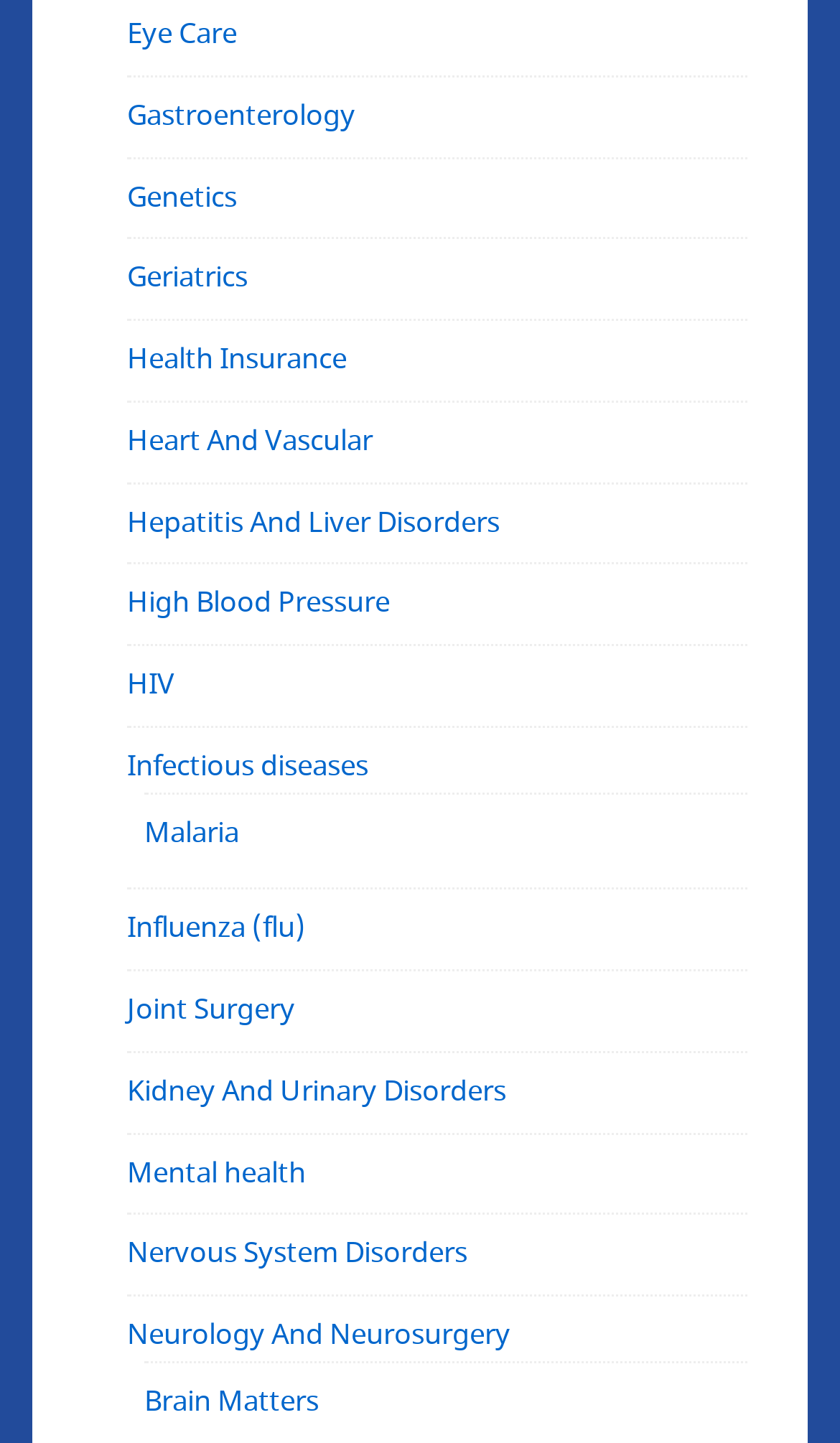Is there a health topic related to insurance?
Refer to the image and provide a concise answer in one word or phrase.

Yes